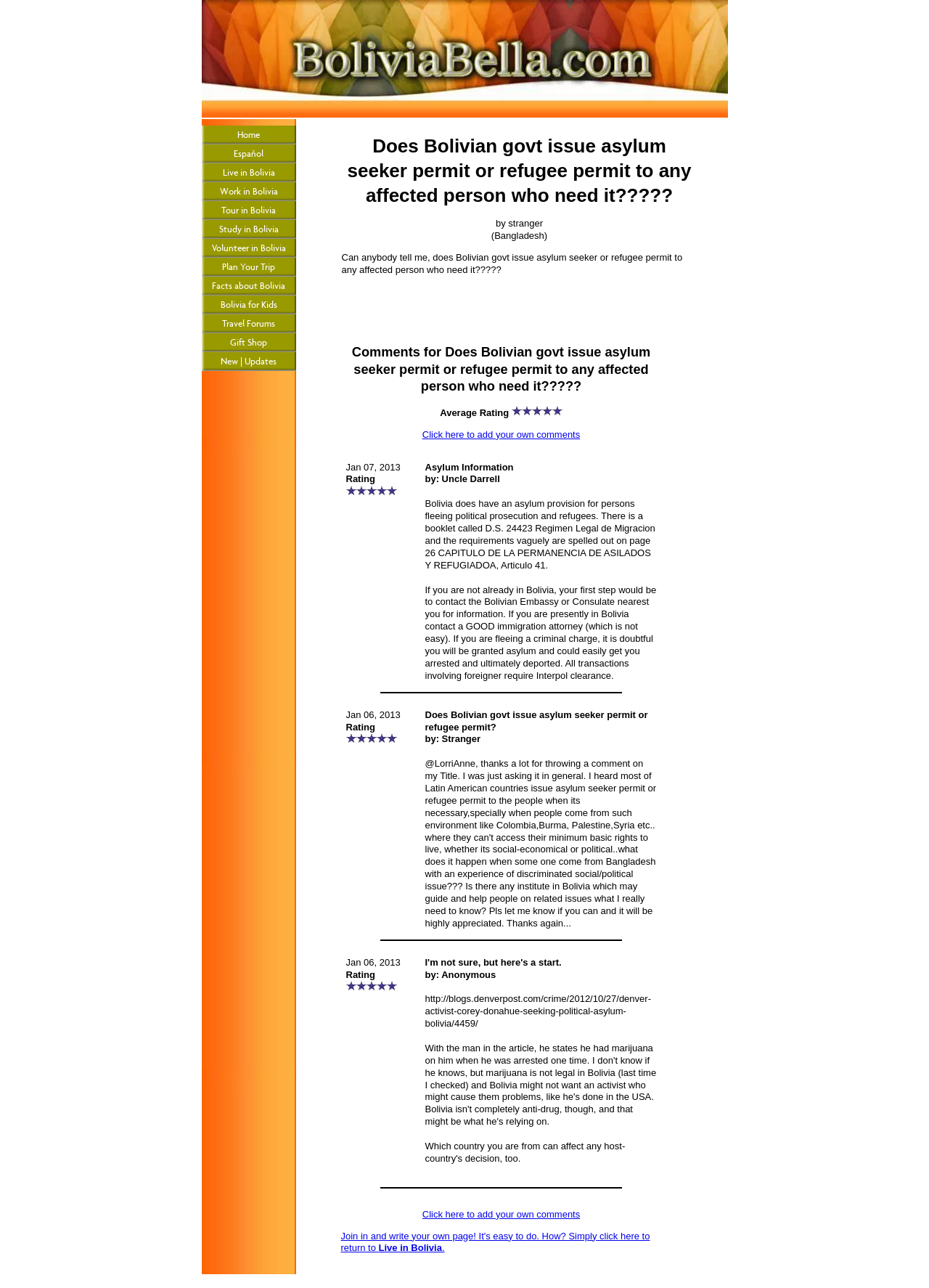Provide a short, one-word or phrase answer to the question below:
How many rating stars does the comment from Uncle Darrell have?

5